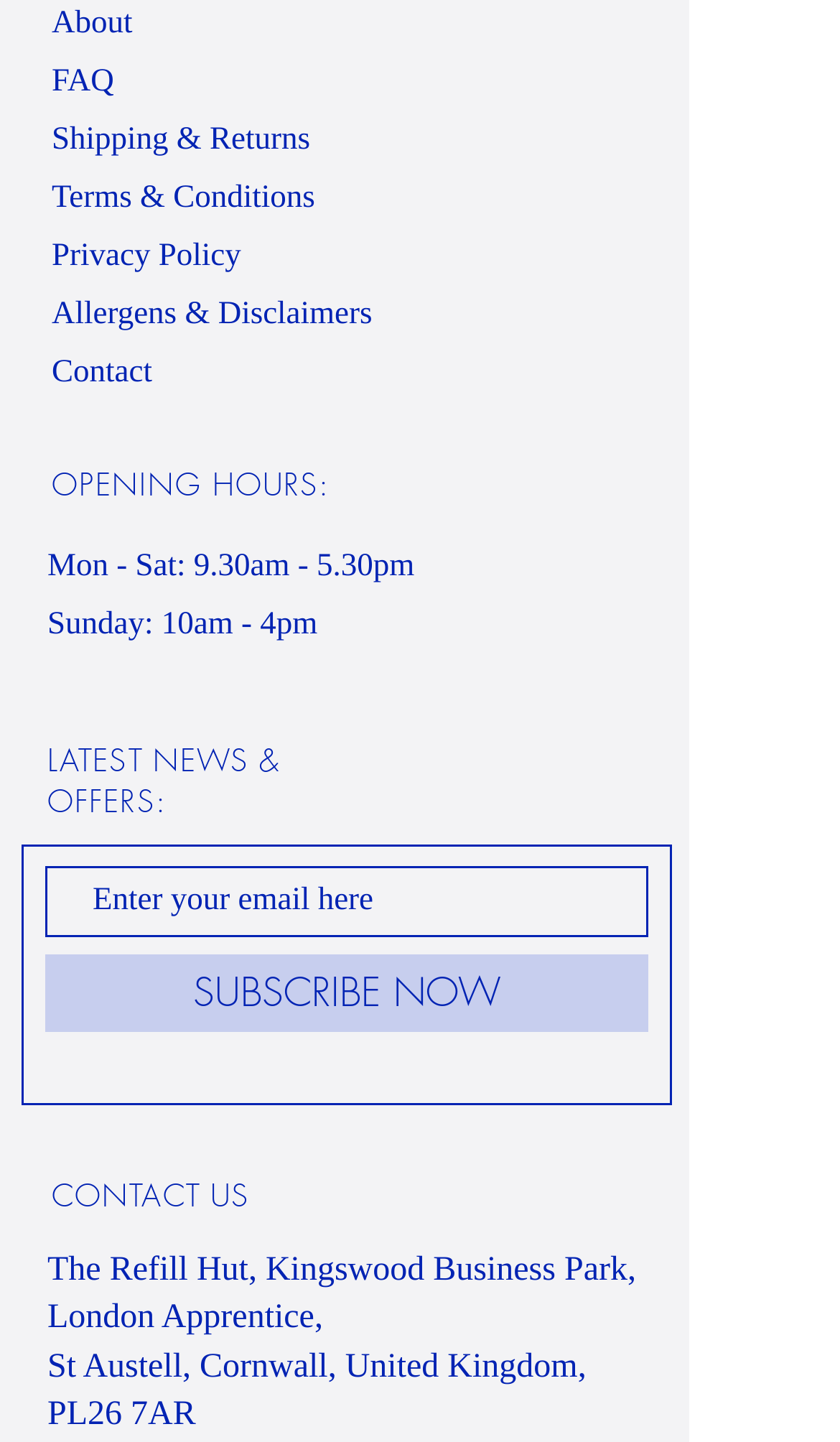Using the webpage screenshot, find the UI element described by Terms & Conditions. Provide the bounding box coordinates in the format (top-left x, top-left y, bottom-right x, bottom-right y), ensuring all values are floating point numbers between 0 and 1.

[0.062, 0.125, 0.375, 0.149]